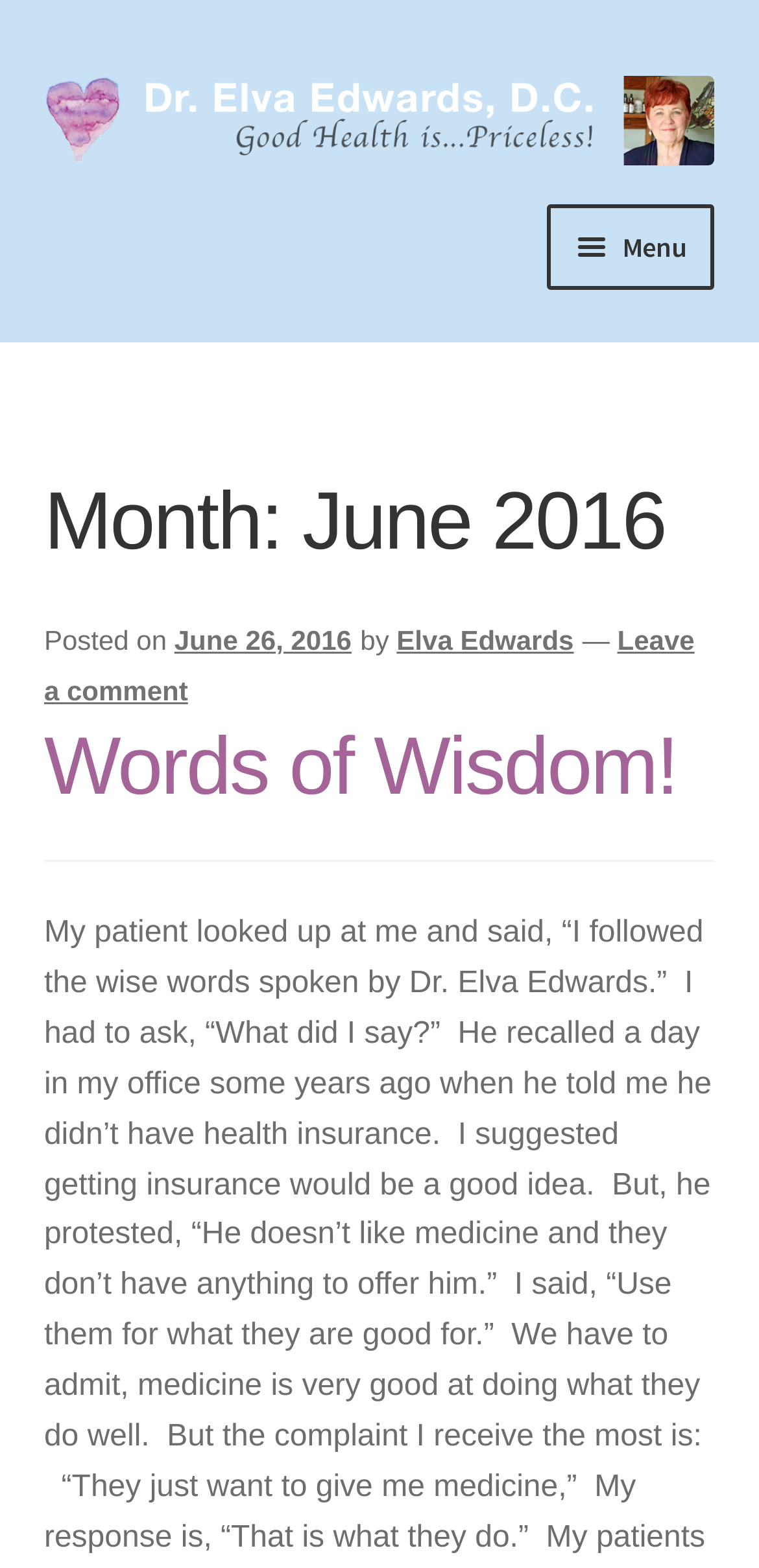Specify the bounding box coordinates of the area to click in order to execute this command: 'Click the 'Menu' button'. The coordinates should consist of four float numbers ranging from 0 to 1, and should be formatted as [left, top, right, bottom].

[0.722, 0.13, 0.942, 0.185]